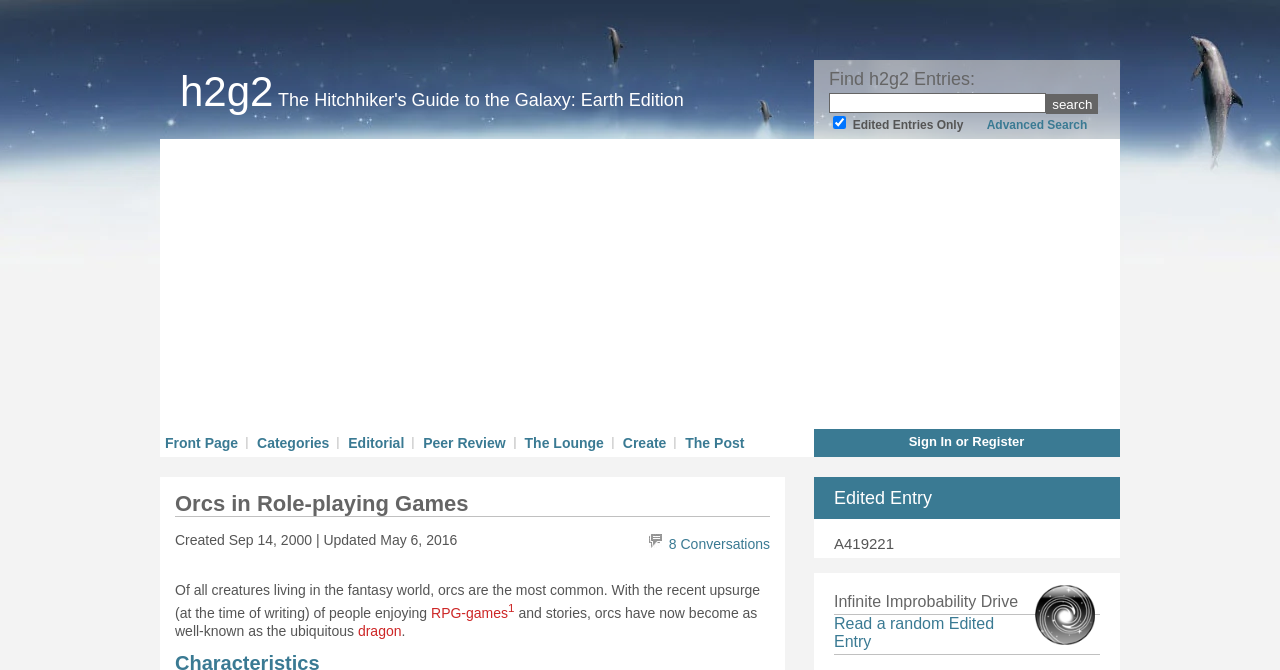What is the topic of the edited entry?
Kindly offer a detailed explanation using the data available in the image.

The topic of the edited entry can be found in the heading 'Orcs in Role-playing Games' which is a subheading of the main heading 'h2g2 The Hitchhiker's Guide to the Galaxy: Earth Edition'.